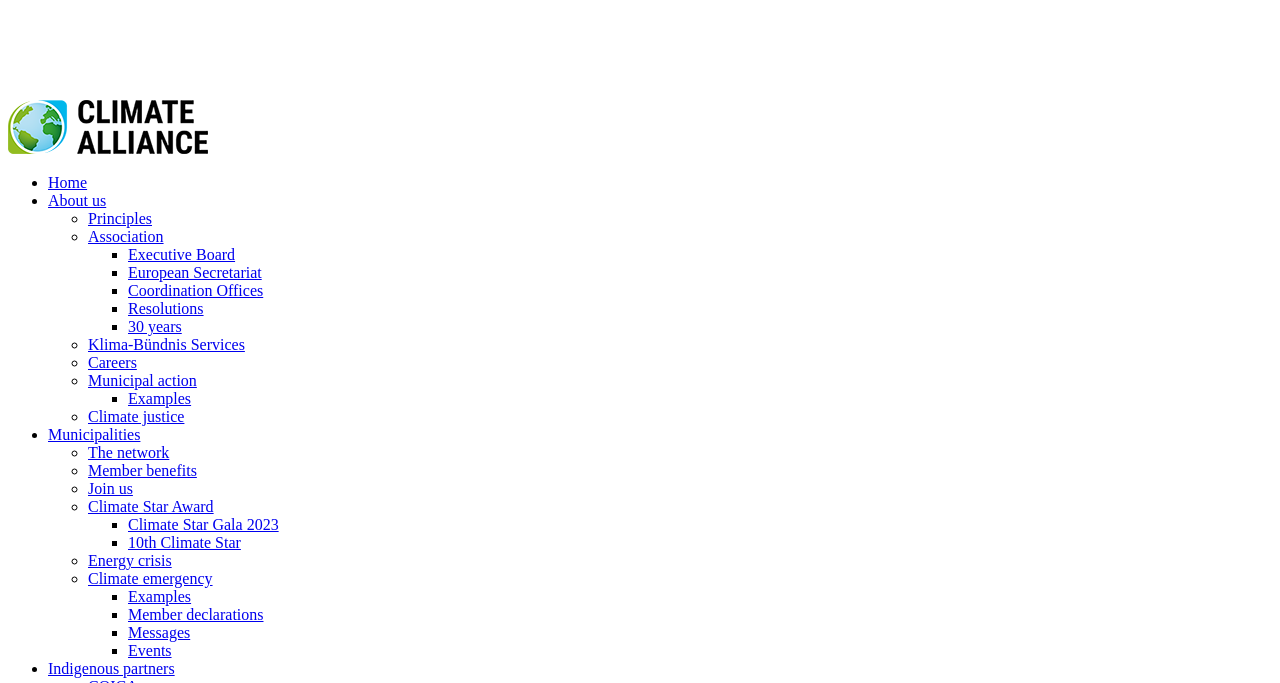What is the type of the list marker at [0.087, 0.571, 0.092, 0.597]?
Using the screenshot, give a one-word or short phrase answer.

■